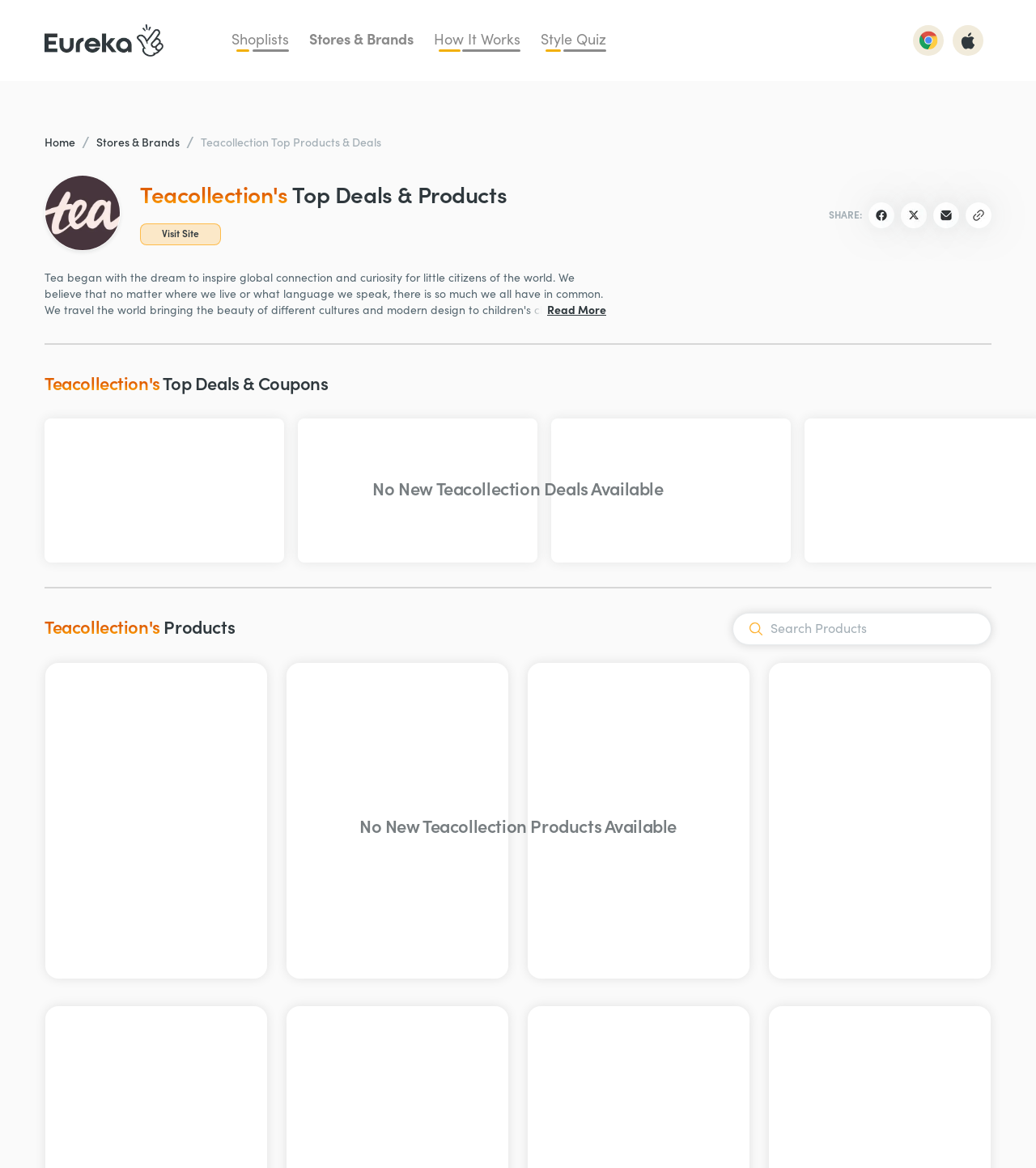Please identify the bounding box coordinates of the clickable element to fulfill the following instruction: "Search for products". The coordinates should be four float numbers between 0 and 1, i.e., [left, top, right, bottom].

[0.736, 0.525, 0.941, 0.551]